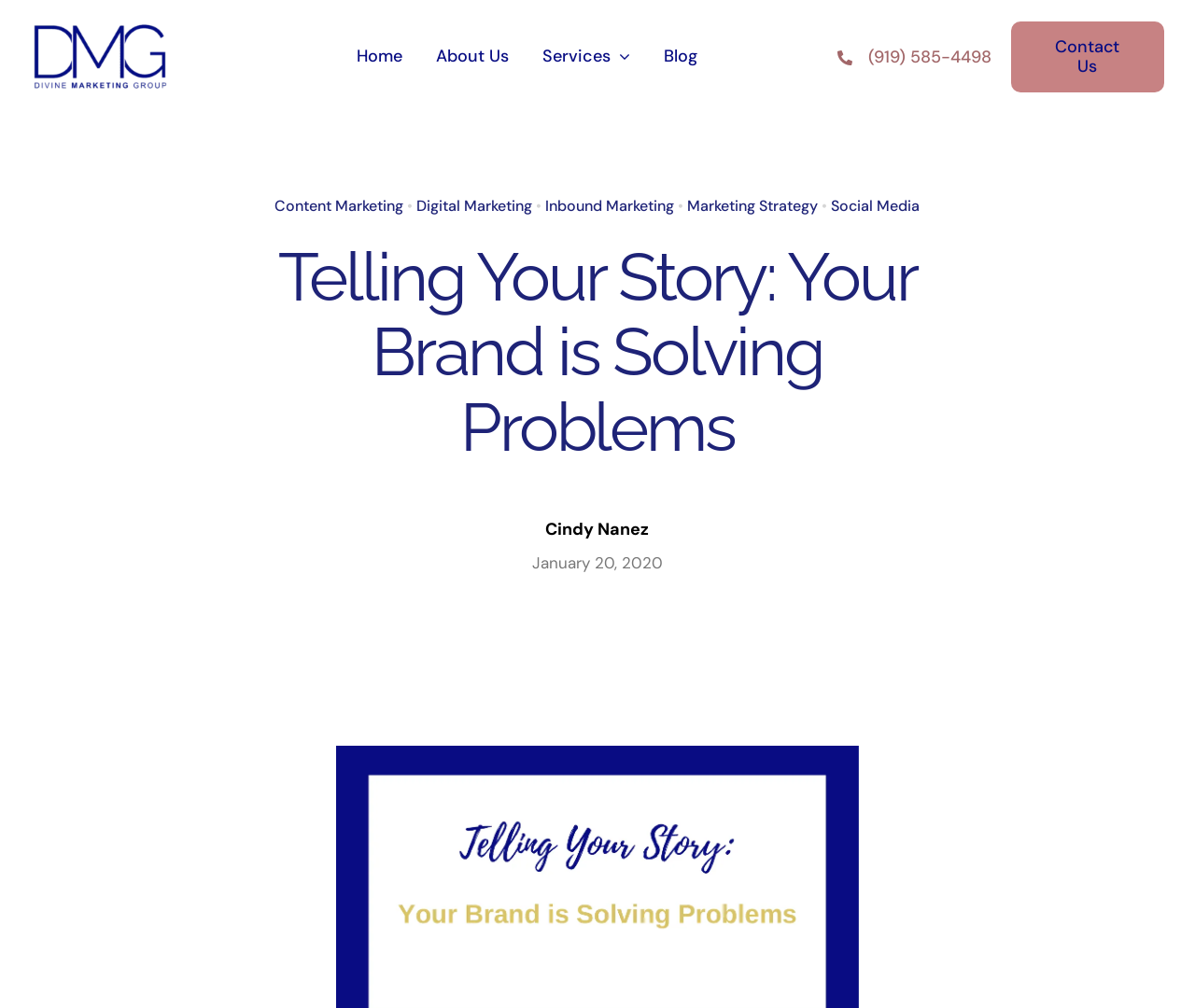Extract the bounding box coordinates for the HTML element that matches this description: "Content Marketing". The coordinates should be four float numbers between 0 and 1, i.e., [left, top, right, bottom].

[0.23, 0.194, 0.338, 0.213]